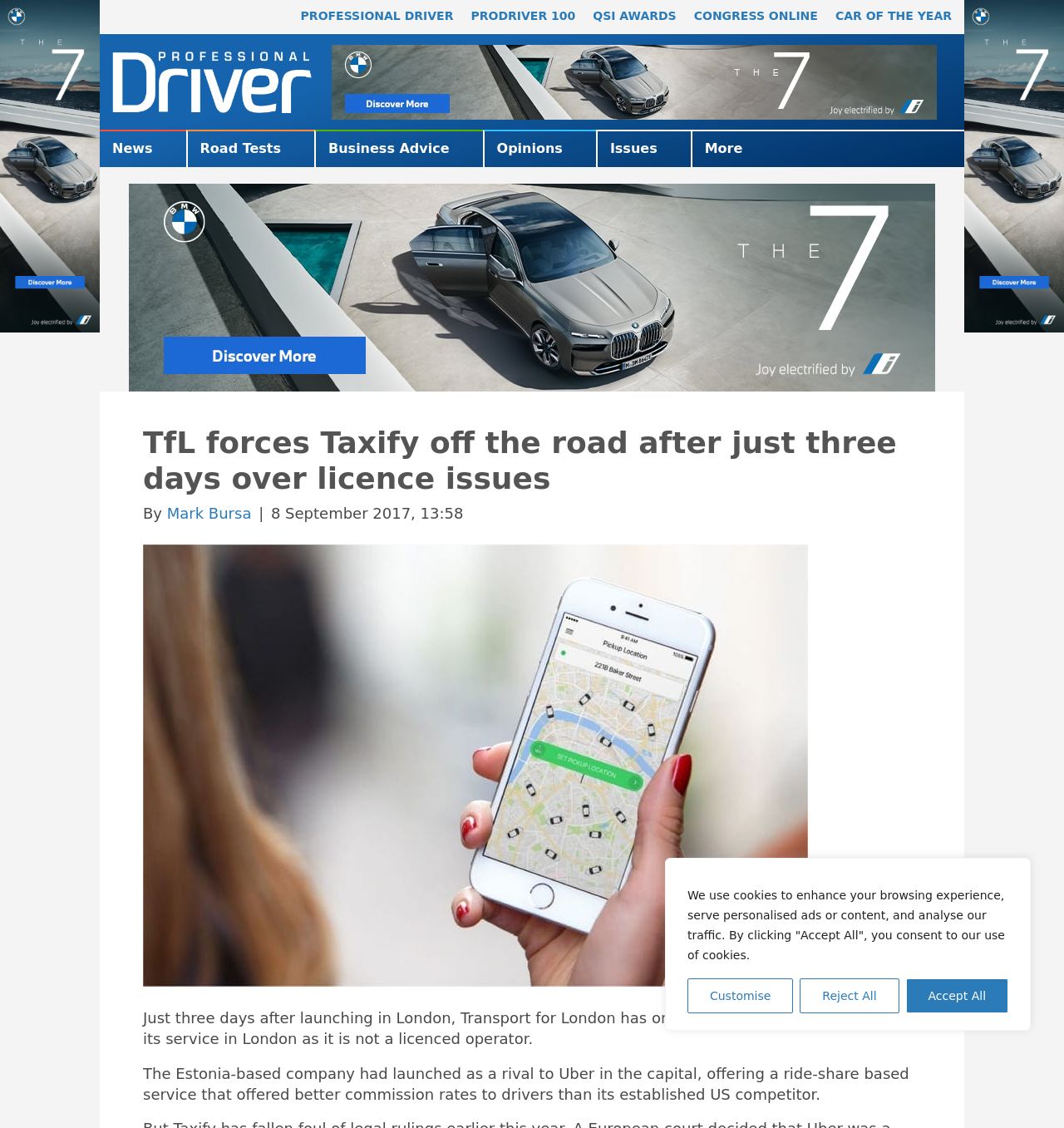Provide a one-word or short-phrase answer to the question:
What is the name of the magazine or publication?

Professional Driver Magazine